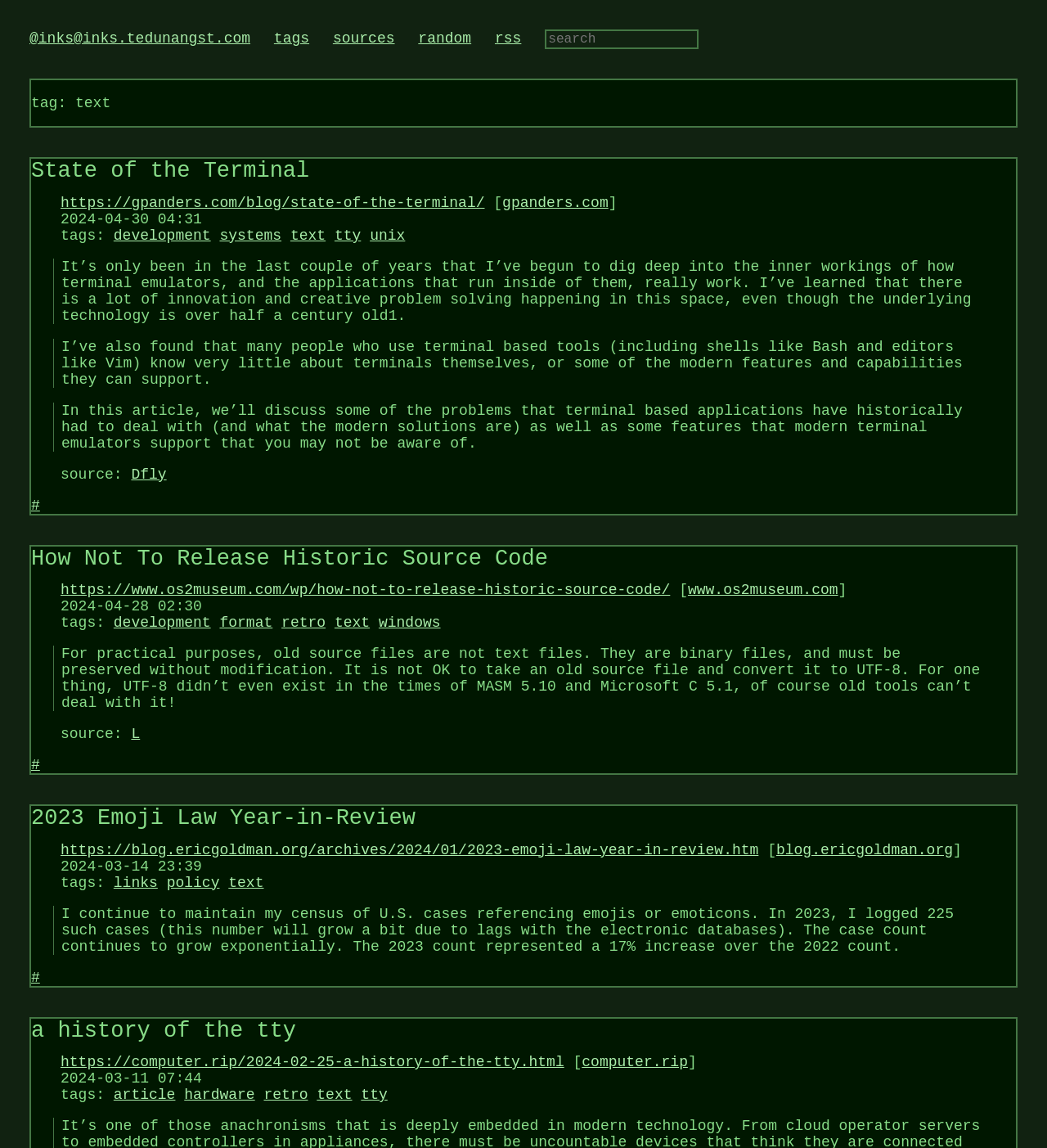What is the URL of the second article?
Look at the image and respond with a single word or a short phrase.

https://www.os2museum.com/wp/how-not-to-release-historic-source-code/